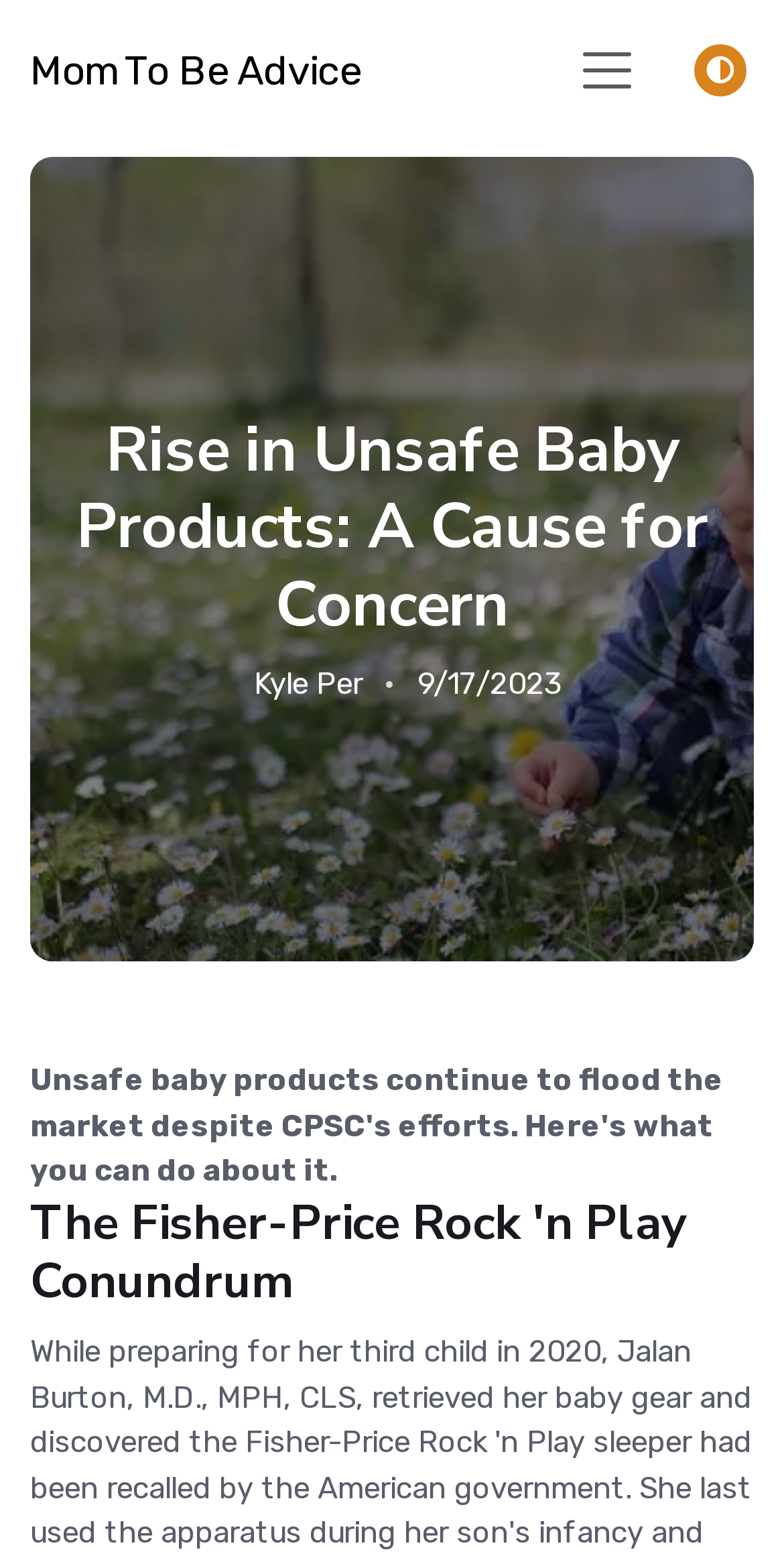What is the navigation button icon?
Provide an in-depth answer to the question, covering all aspects.

The navigation button has an icon represented by the Unicode character 'uf042', which is a common icon used for navigation or menu toggling.